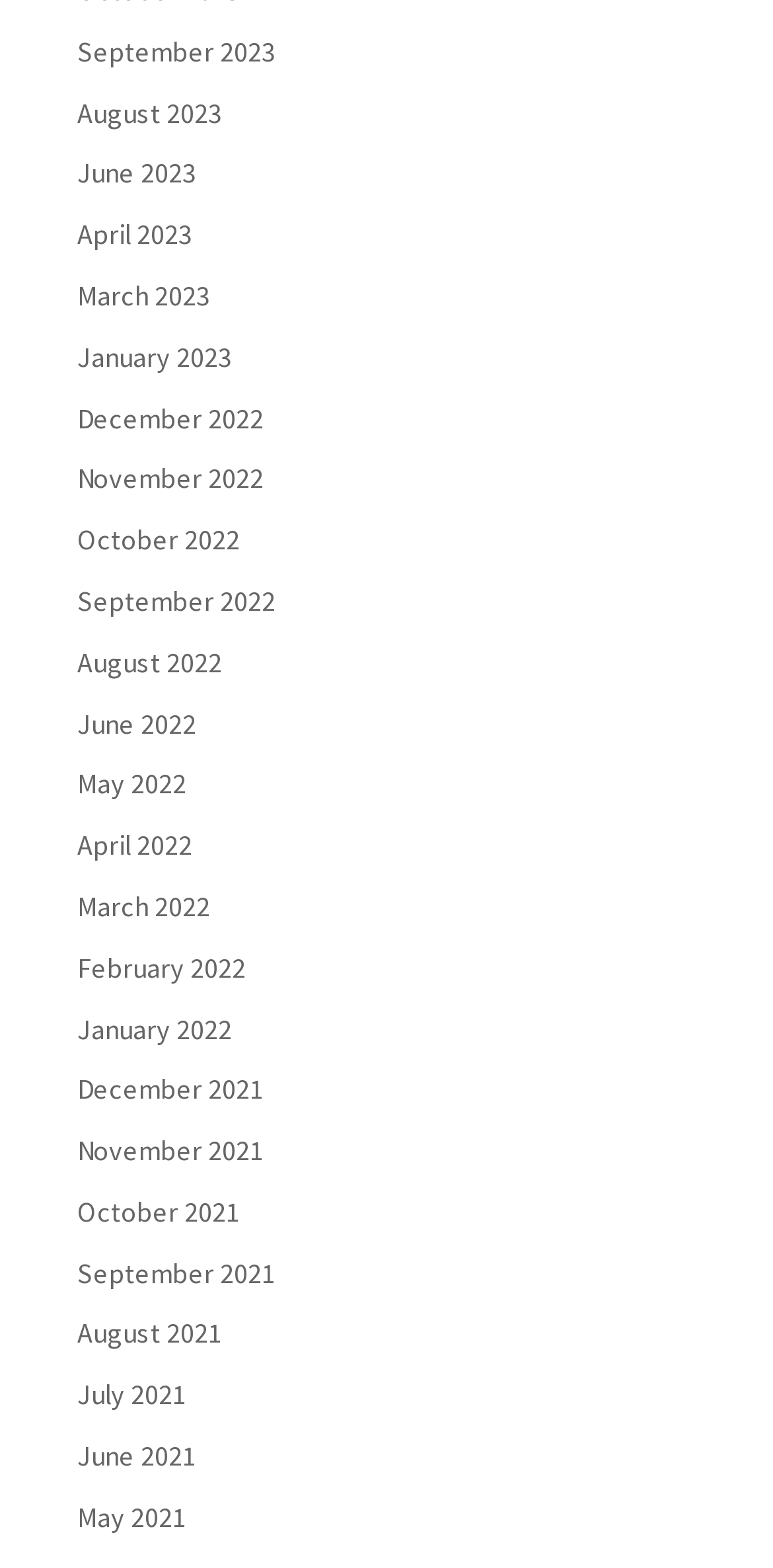What is the most recent month listed? Please answer the question using a single word or phrase based on the image.

September 2023